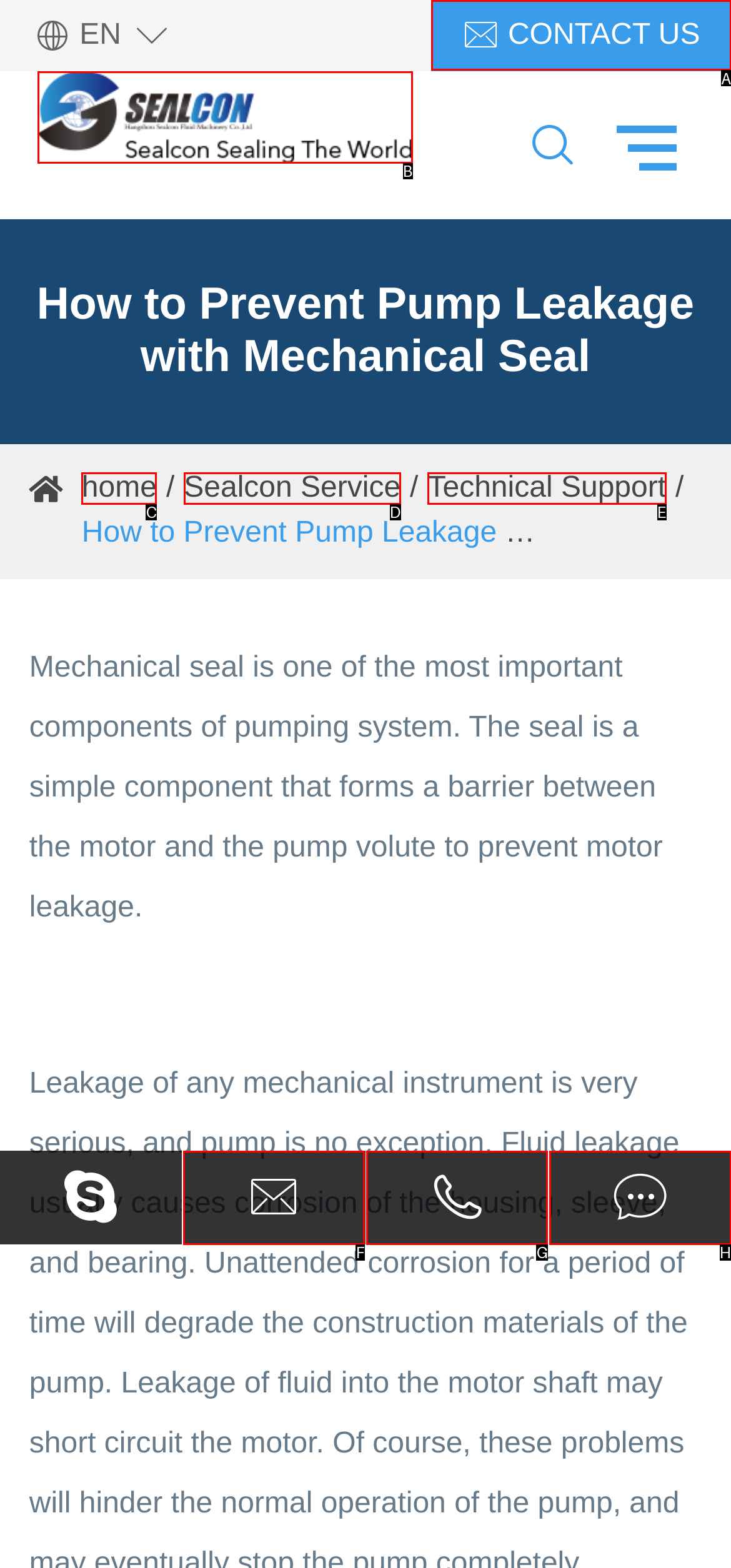Identify the correct option to click in order to complete this task: Click CONTACT US
Answer with the letter of the chosen option directly.

A